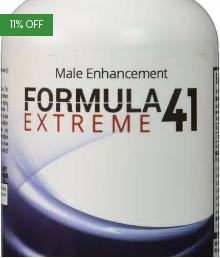Offer a detailed explanation of the image.

The image showcases the packaging of "Formula 41 Extreme," a male enhancement supplement. The label prominently features the product name in bold letters with the number "41" highlighted for emphasis. Accompanying the name is a tagline stating "Male Enhancement," indicating the product's intended use. A subtle gradient design flows across the bottom of the packaging, adding a modern touch. In the top left corner, a green tag announces an "11% OFF" discount, suggesting a promotional offer, which may attract potential buyers. This image effectively conveys key information about the product while highlighting its discounted price.